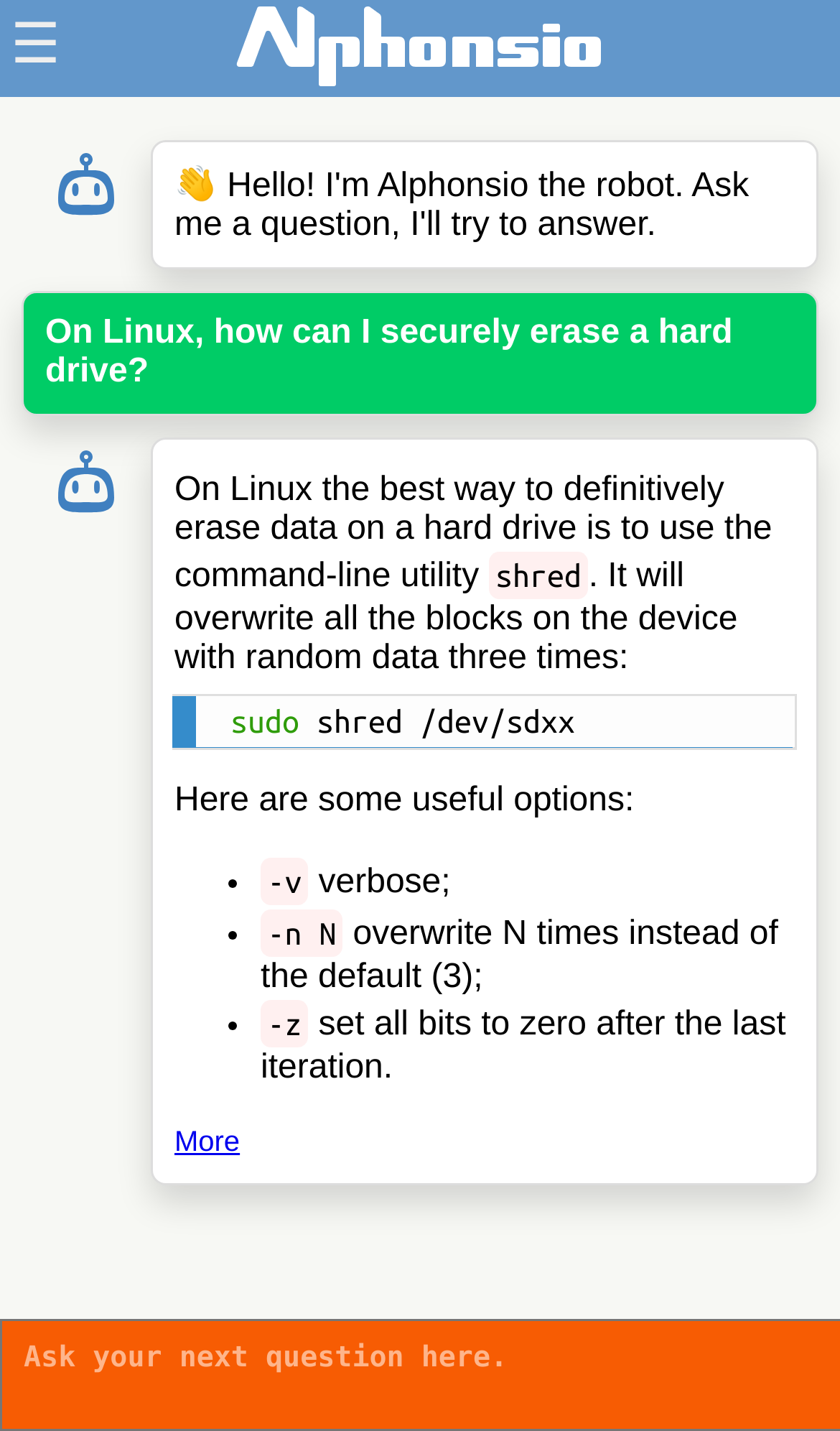Summarize the webpage with intricate details.

This webpage is about securely erasing a hard drive on Linux. At the top, there is a small icon ☰ on the left side, and an image on the right side, taking up about a quarter of the screen width. Below the icon, there is a heading that repeats the title of the webpage. 

On the left side, there is a small image, and below it, there is a paragraph of text explaining that the best way to erase data on a hard drive is to use the command-line utility. This paragraph is followed by a code snippet with the command "shred". 

Next, there is another paragraph explaining that the "shred" command will overwrite all blocks on the device with random data three times. This is followed by another code snippet with the command "sudo shred /dev/sdxx". 

Below these code snippets, there is a paragraph listing some useful options for the "shred" command. This list is marked with bullet points, and each option is explained in a short sentence. The options include "-v" for verbose, "-n N" to overwrite N times instead of the default three, and "-z" to set all bits to zero after the last iteration. 

At the bottom of the page, there is a link to "More" content.